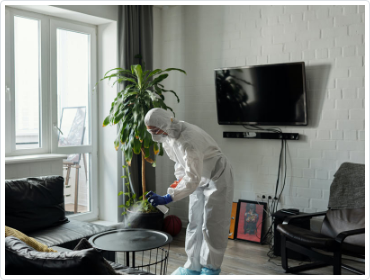What is behind the cleaner?
Answer the question in a detailed and comprehensive manner.

Behind the cleaner, there is a well-maintained sofa and a beautiful indoor plant, which adds a touch of life to the room and creates a cozy atmosphere.